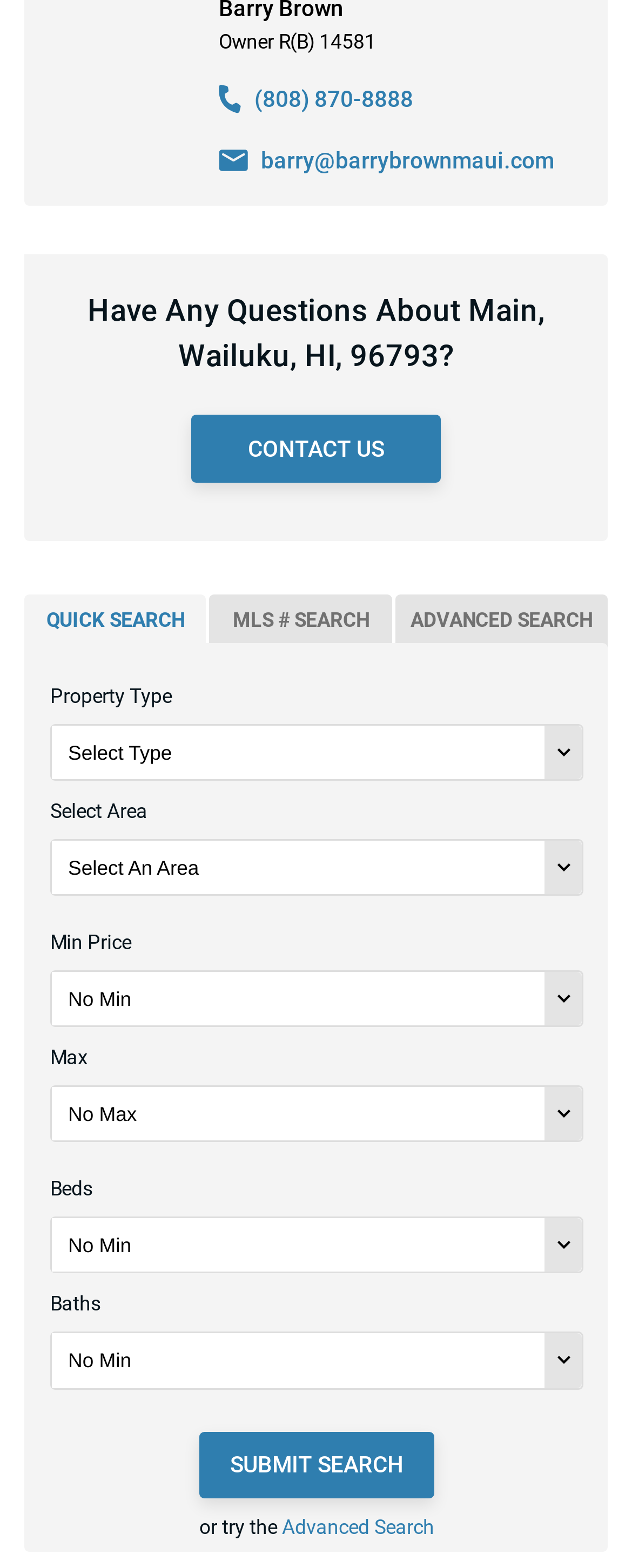What is the email address of the owner?
Look at the image and answer with only one word or phrase.

barry@barrybrownmaui.com